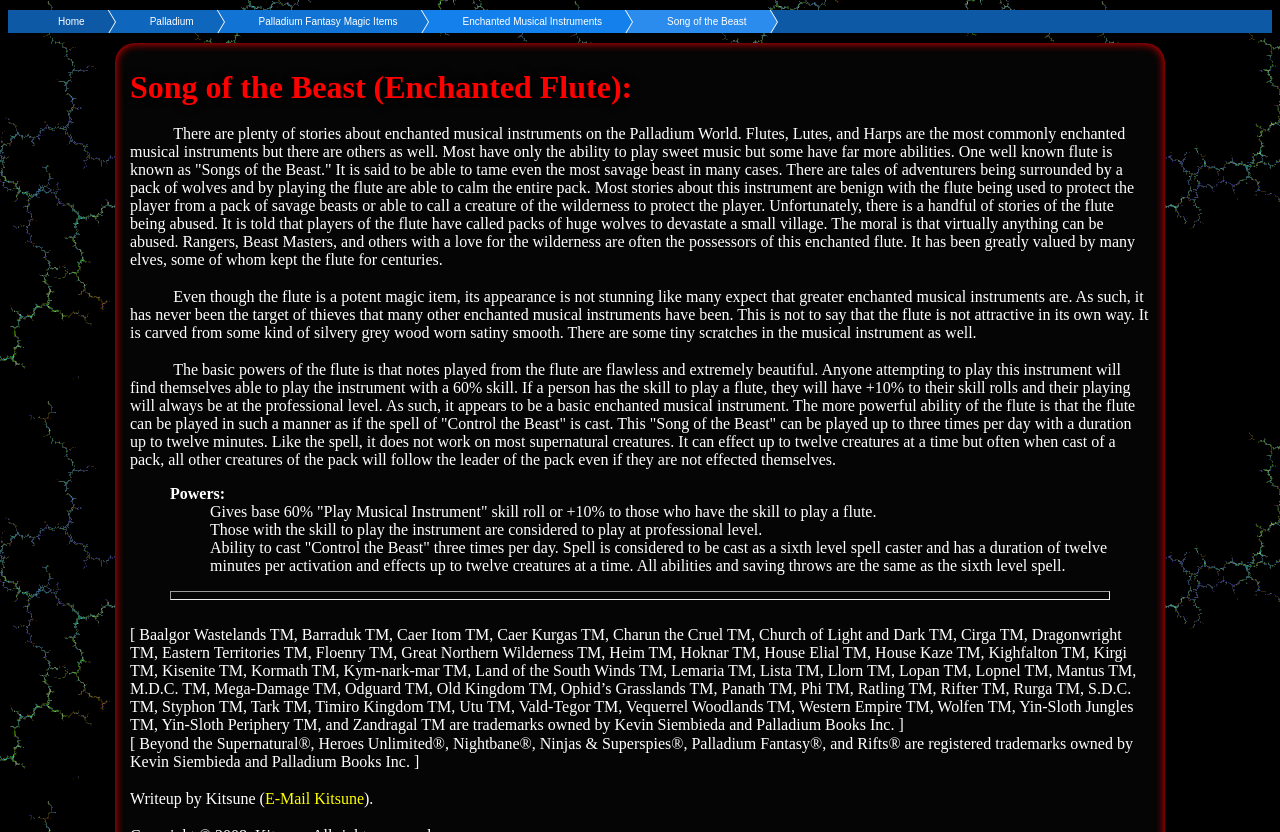Determine the bounding box for the HTML element described here: "Home". The coordinates should be given as [left, top, right, bottom] with each number being a float between 0 and 1.

[0.038, 0.012, 0.066, 0.04]